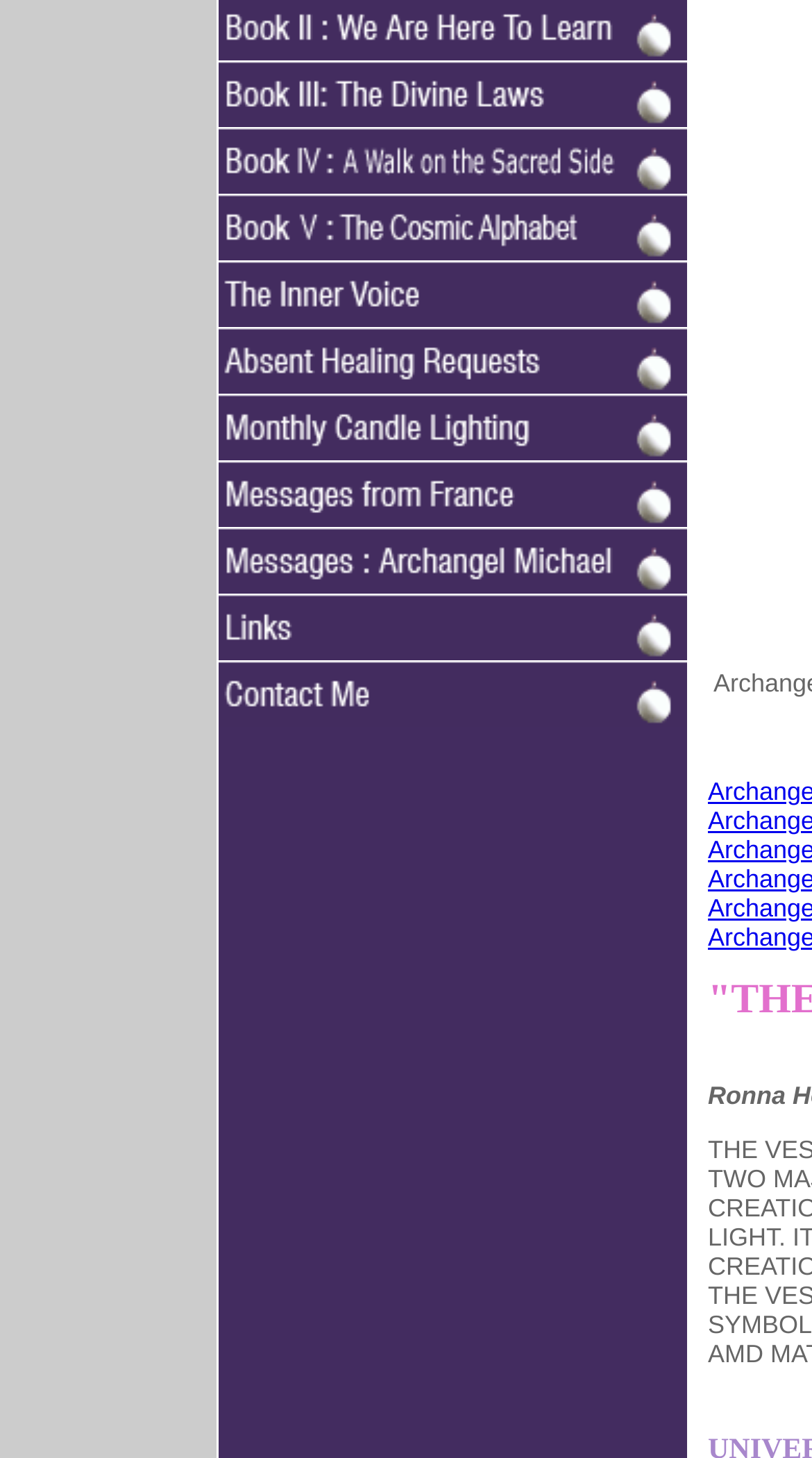Given the element description name="Image12", predict the bounding box coordinates for the UI element in the webpage screenshot. The format should be (top-left x, top-left y, bottom-right x, bottom-right y), and the values should be between 0 and 1.

[0.269, 0.297, 0.846, 0.321]